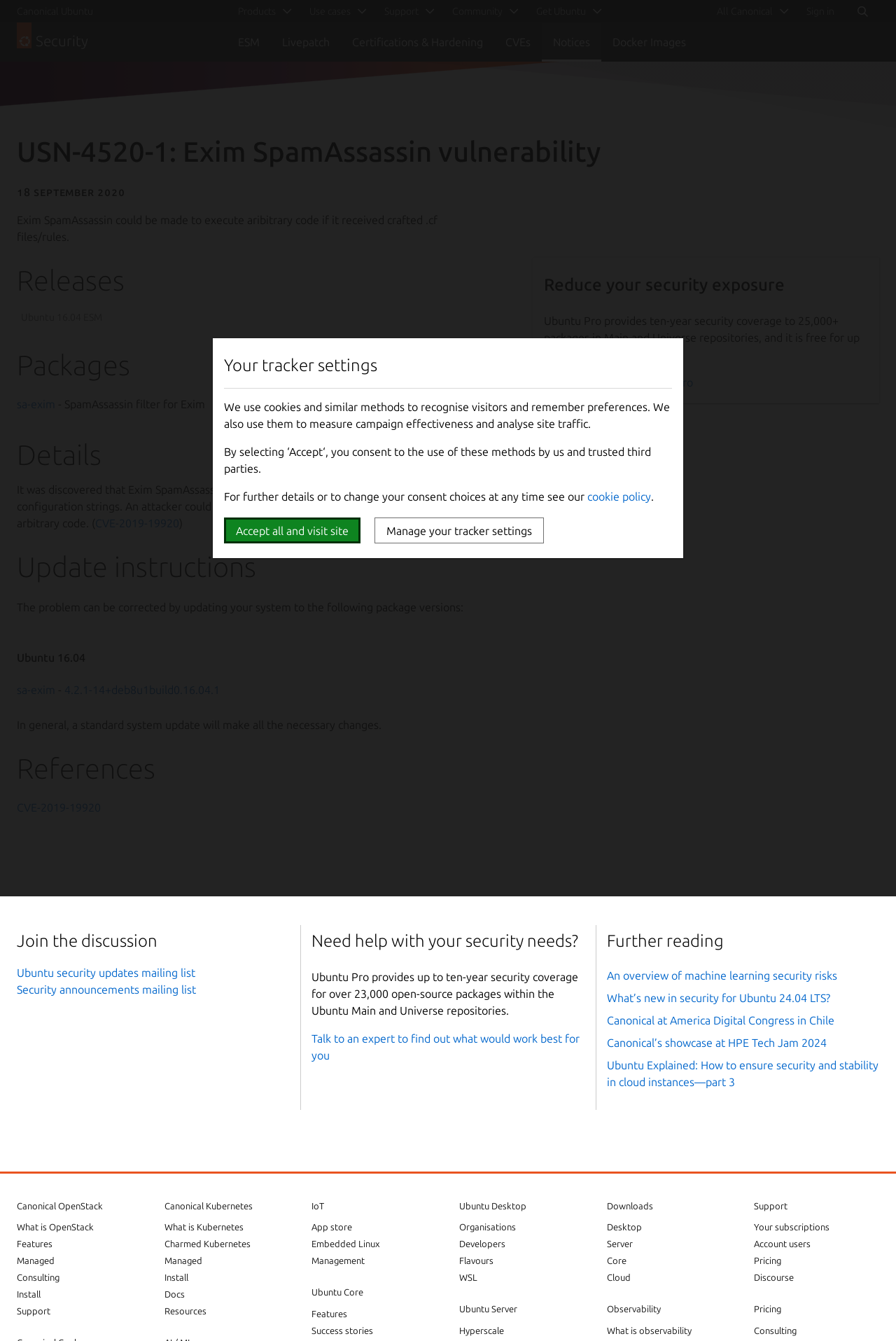Provide a single word or phrase to answer the given question: 
What is the release version of Ubuntu mentioned?

16.04